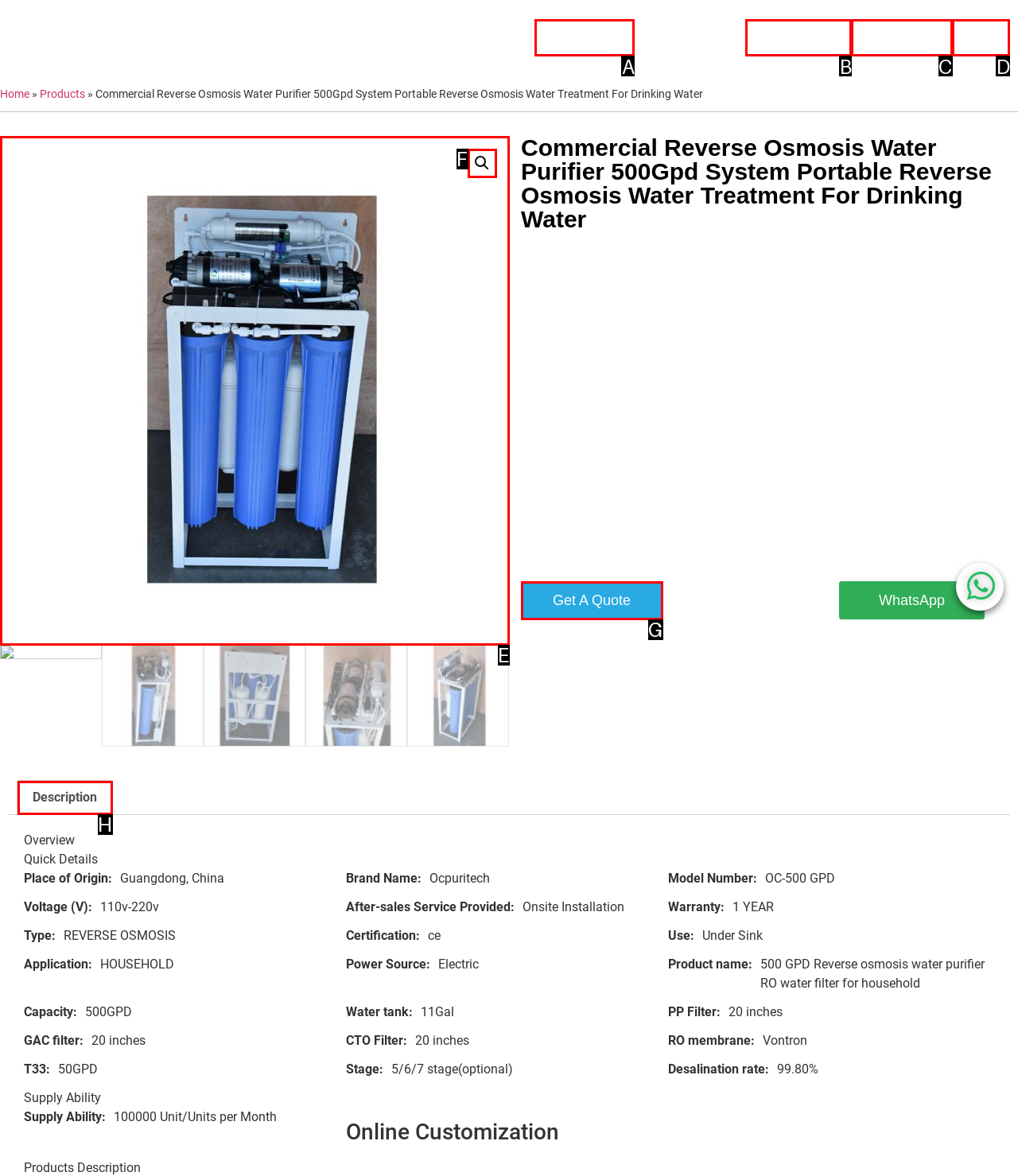Select the option that corresponds to the description: About US
Respond with the letter of the matching choice from the options provided.

B